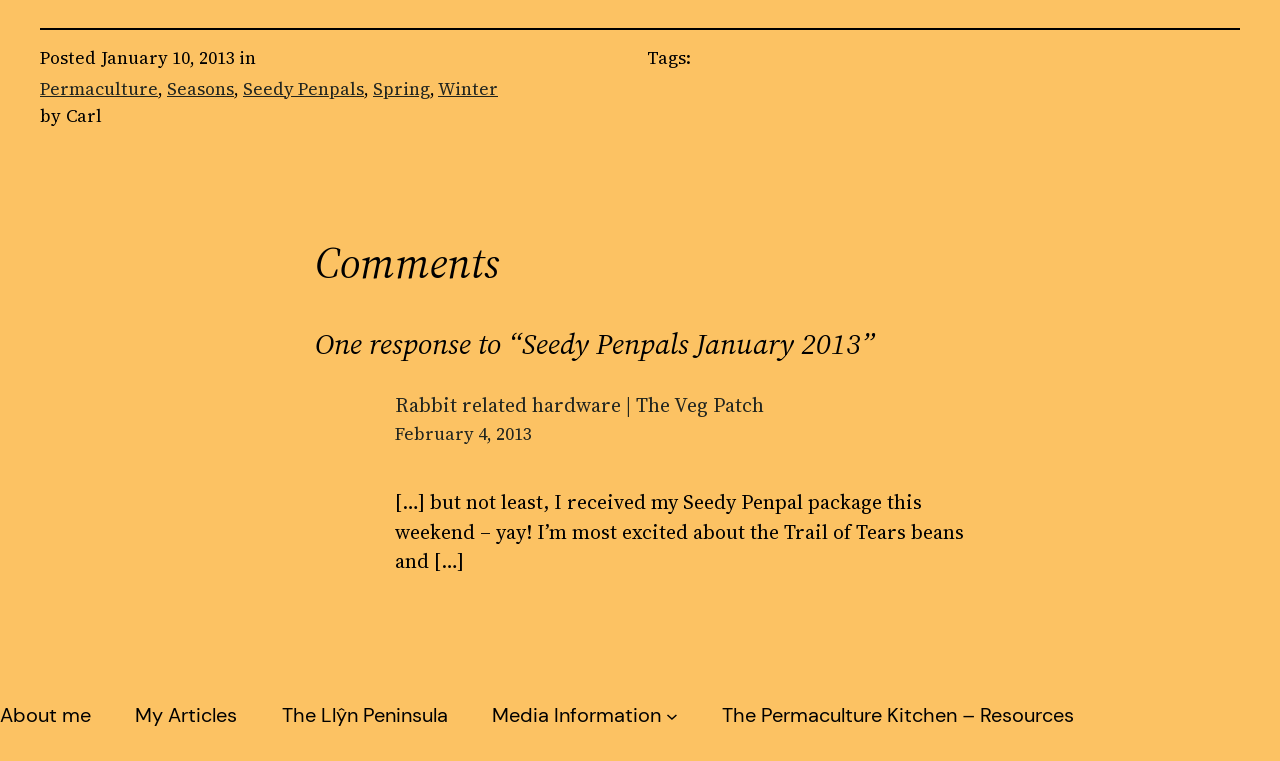Using the format (top-left x, top-left y, bottom-right x, bottom-right y), provide the bounding box coordinates for the described UI element. All values should be floating point numbers between 0 and 1: The Llŷn Peninsula

[0.22, 0.915, 0.35, 0.967]